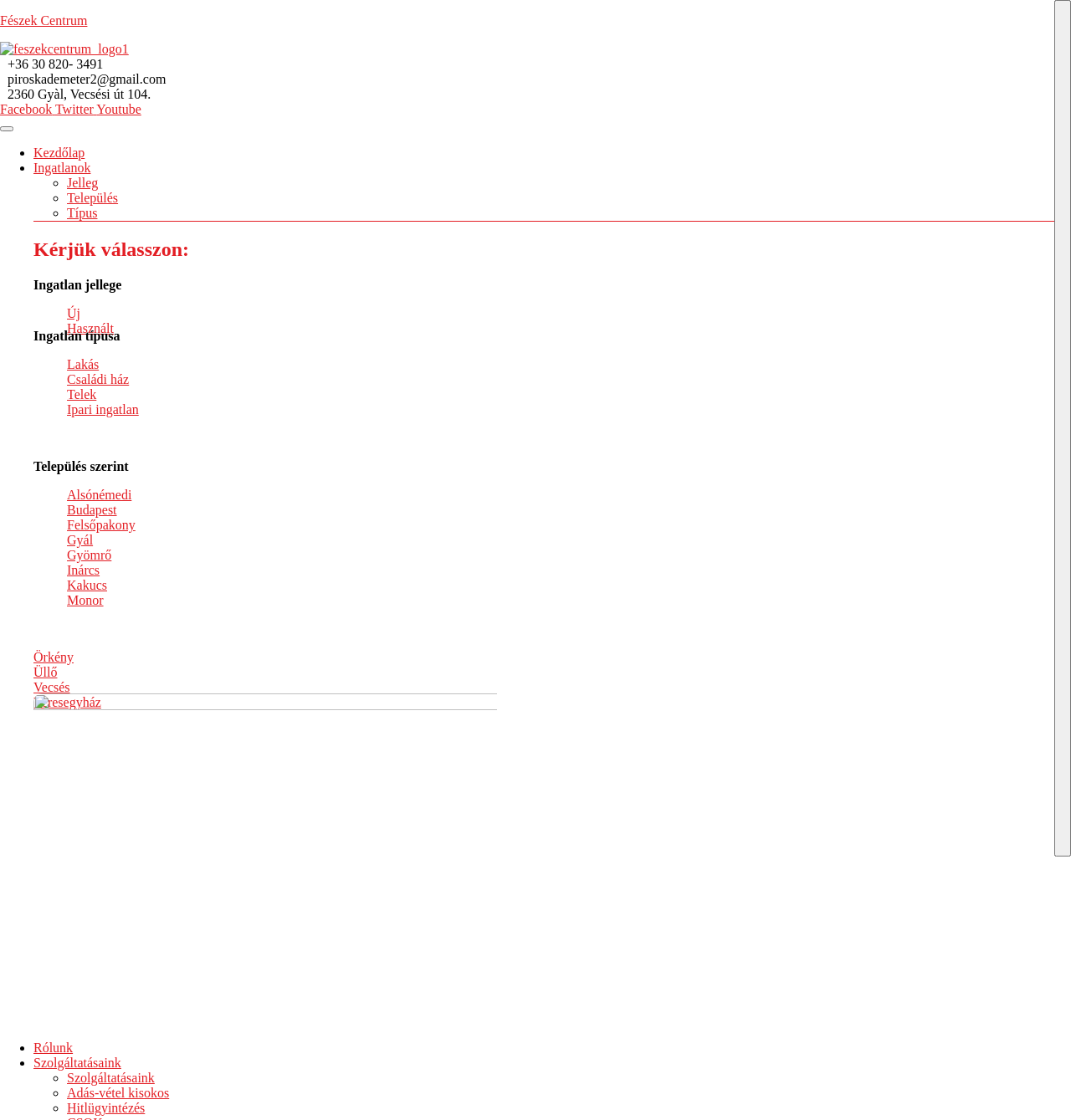Please identify the bounding box coordinates of the element I should click to complete this instruction: 'Send an email to piroskademeter2@gmail.com'. The coordinates should be given as four float numbers between 0 and 1, like this: [left, top, right, bottom].

[0.007, 0.064, 0.155, 0.077]